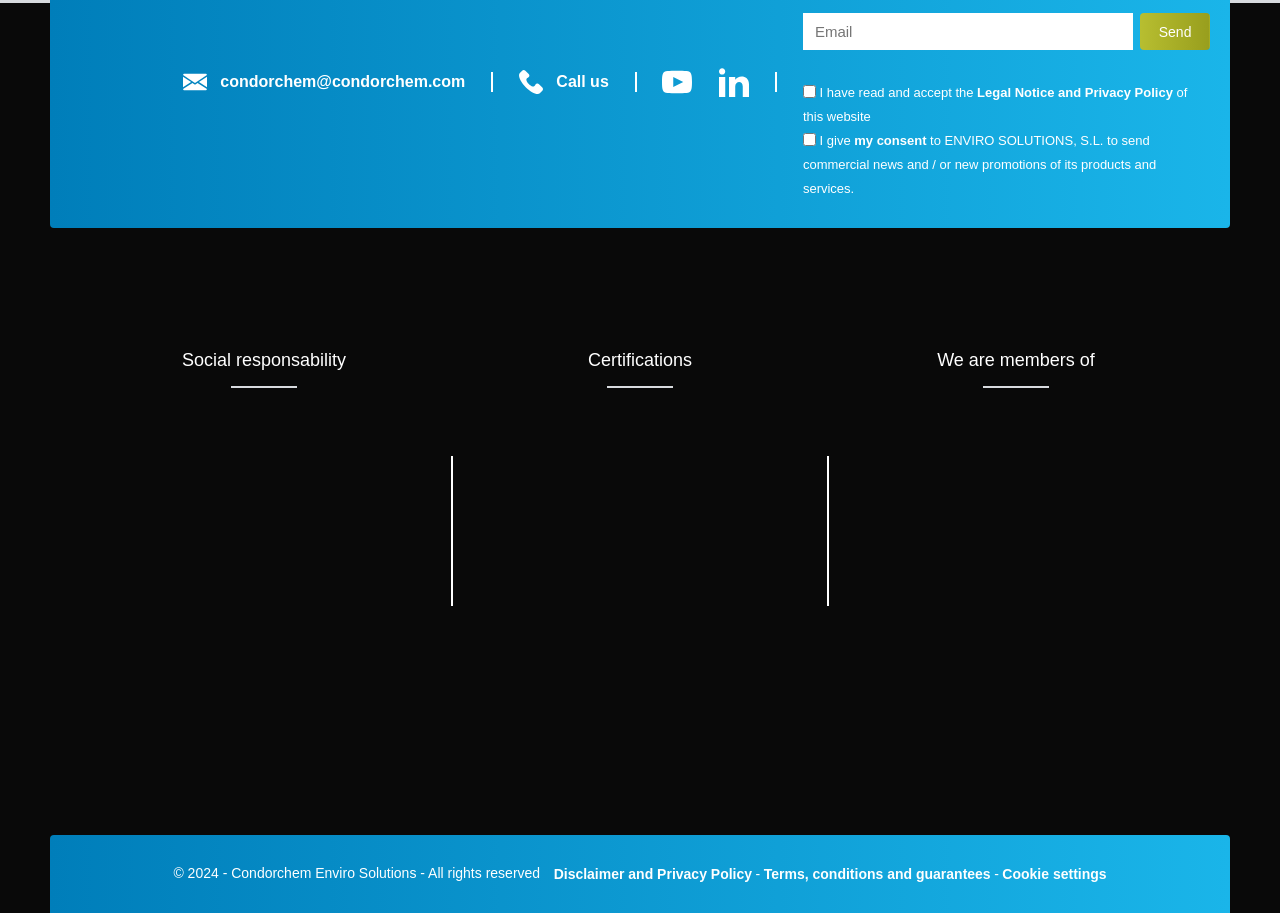What is the name of the company?
Provide a comprehensive and detailed answer to the question.

The company name can be found in the footer section, where there is a static text that says '© 2024 - Condorchem Enviro Solutions - All rights reserved'.